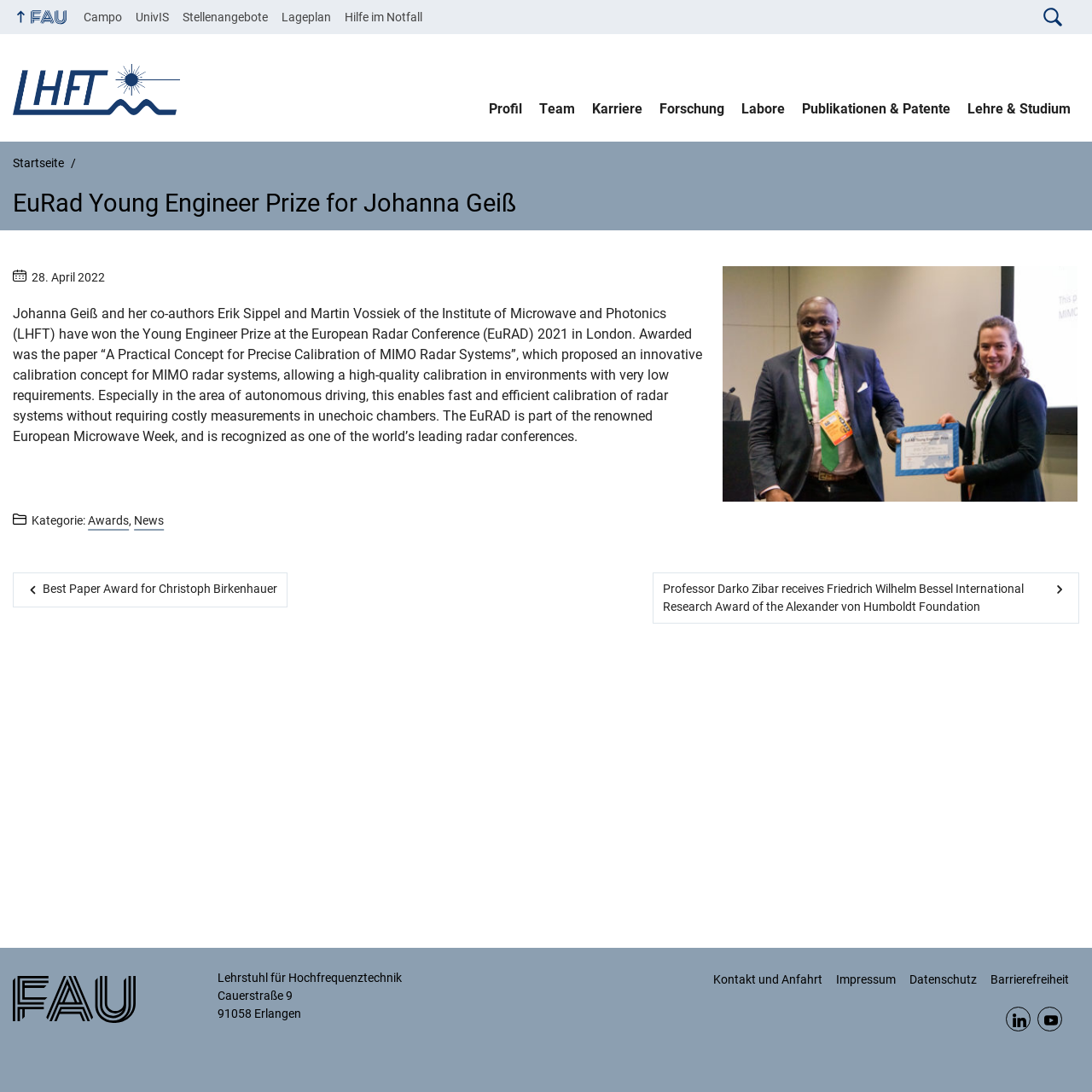Identify the main title of the webpage and generate its text content.

EuRad Young Engineer Prize for Johanna Geiß